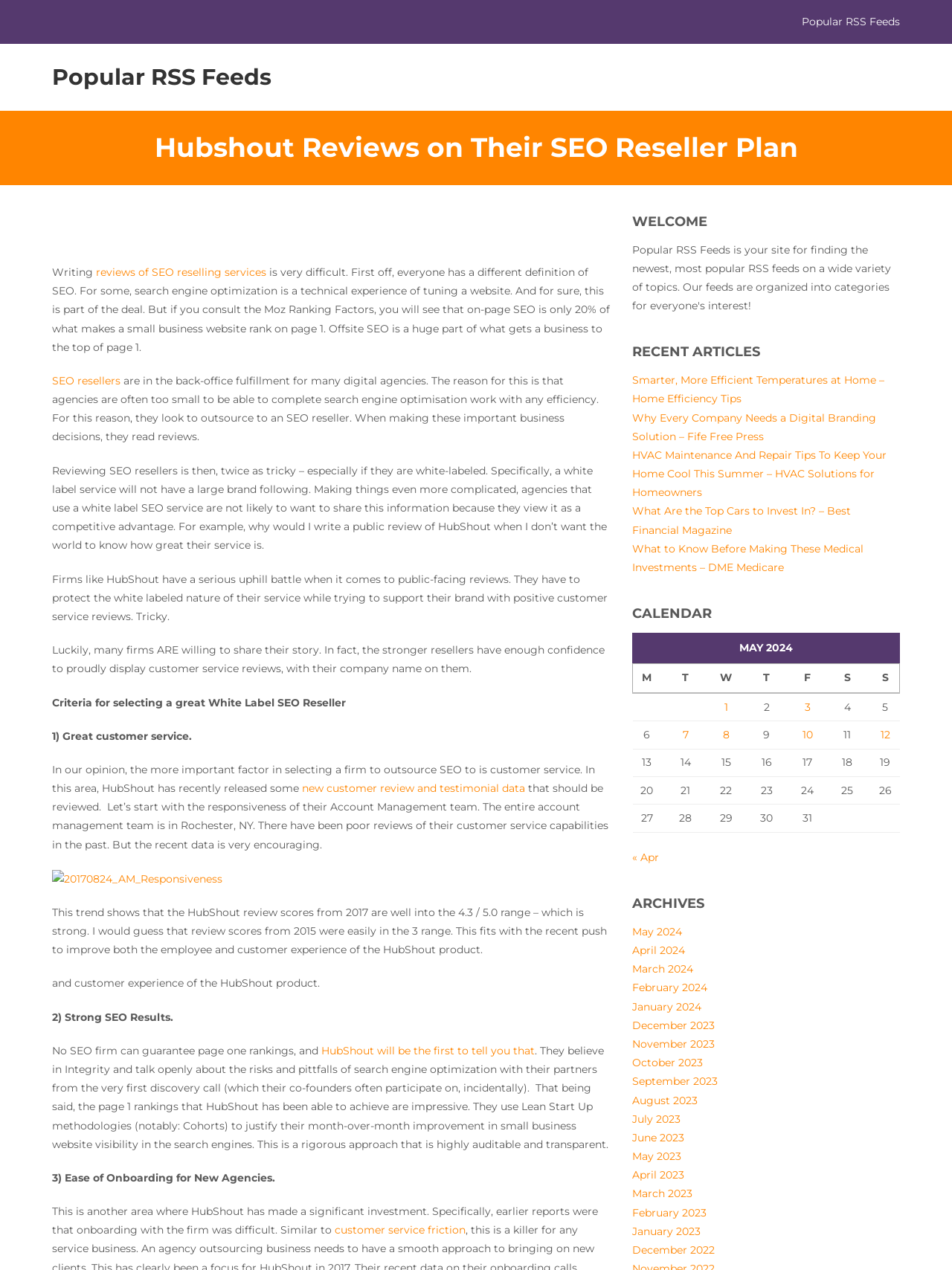Specify the bounding box coordinates for the region that must be clicked to perform the given instruction: "Click on 'Popular RSS Feeds'".

[0.055, 0.046, 0.285, 0.076]